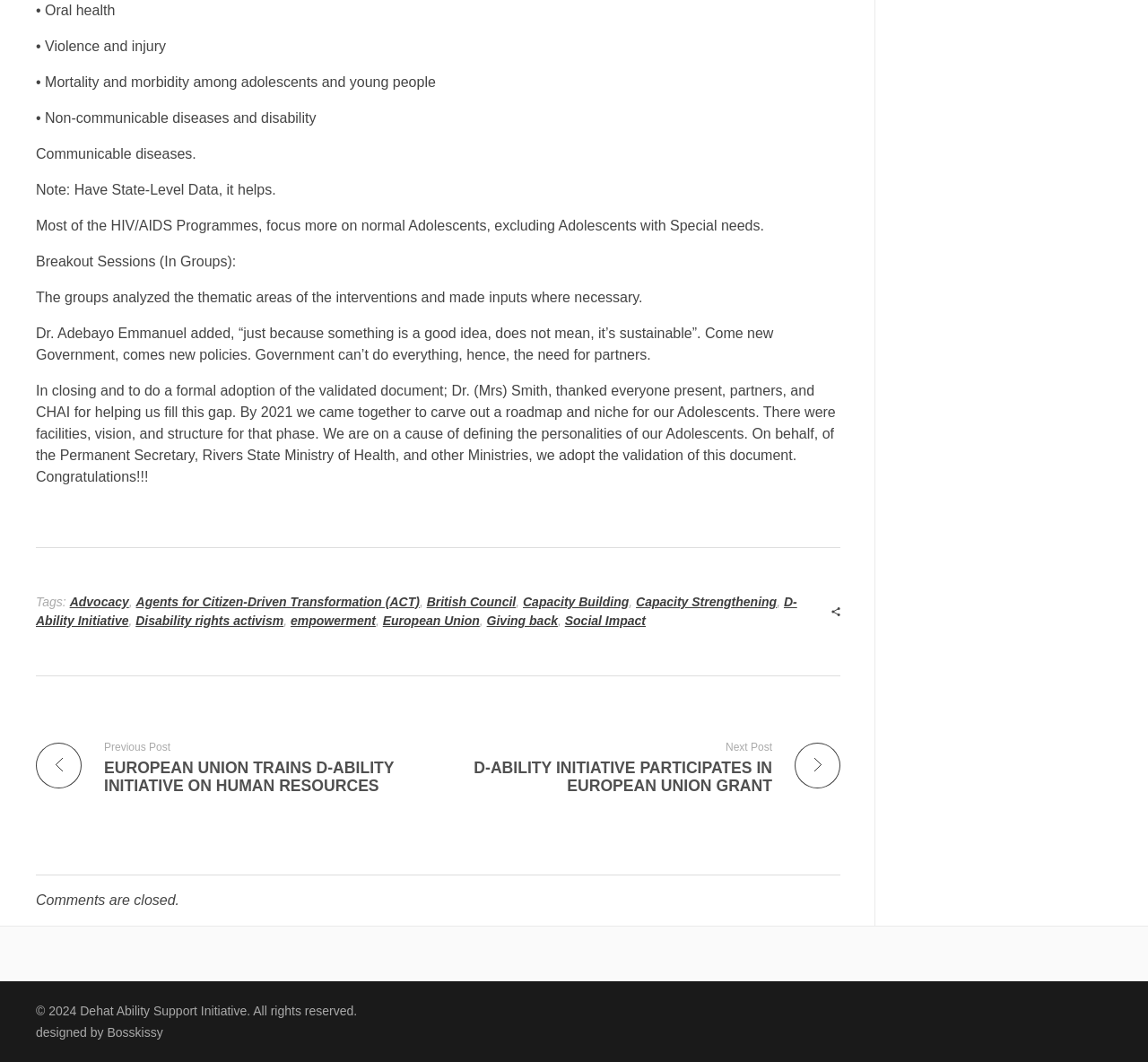Please provide a comprehensive response to the question below by analyzing the image: 
What is the name of the organization that designed the webpage?

The webpage footer mentions that the webpage was designed by Bosskissy, suggesting that Bosskissy is a web design organization or individual responsible for creating the webpage.